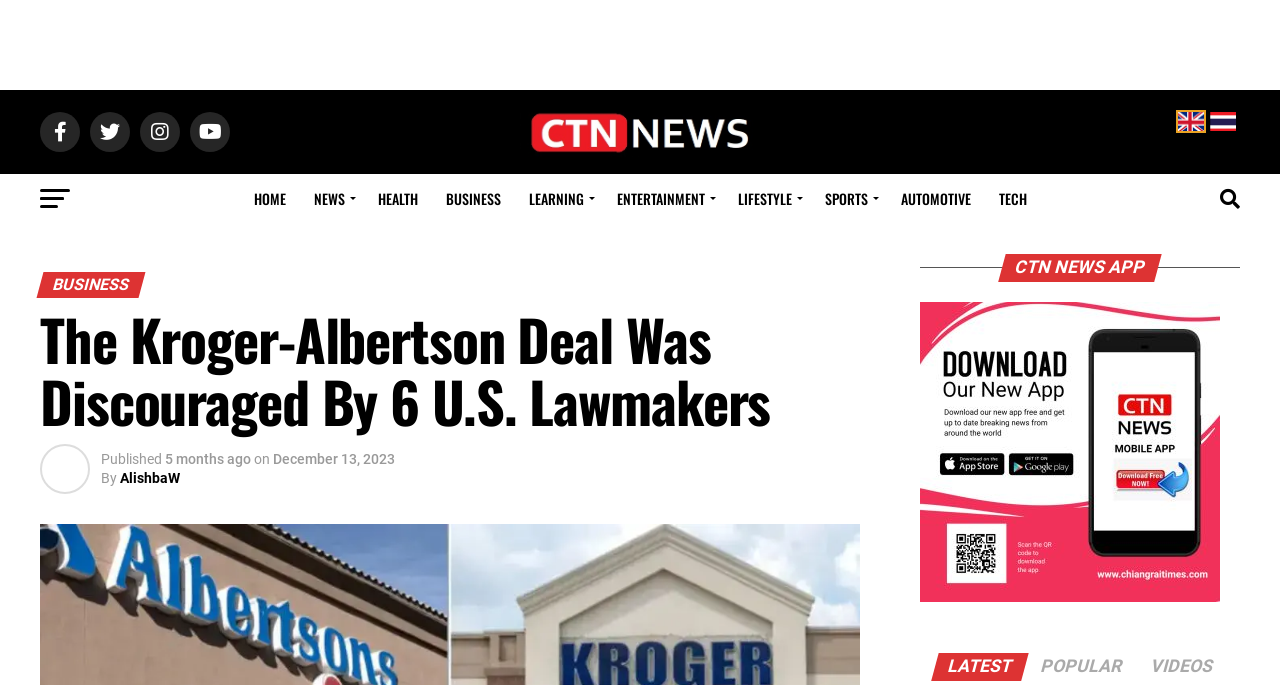Determine the bounding box coordinates of the element that should be clicked to execute the following command: "view BUSINESS news".

[0.339, 0.255, 0.4, 0.328]